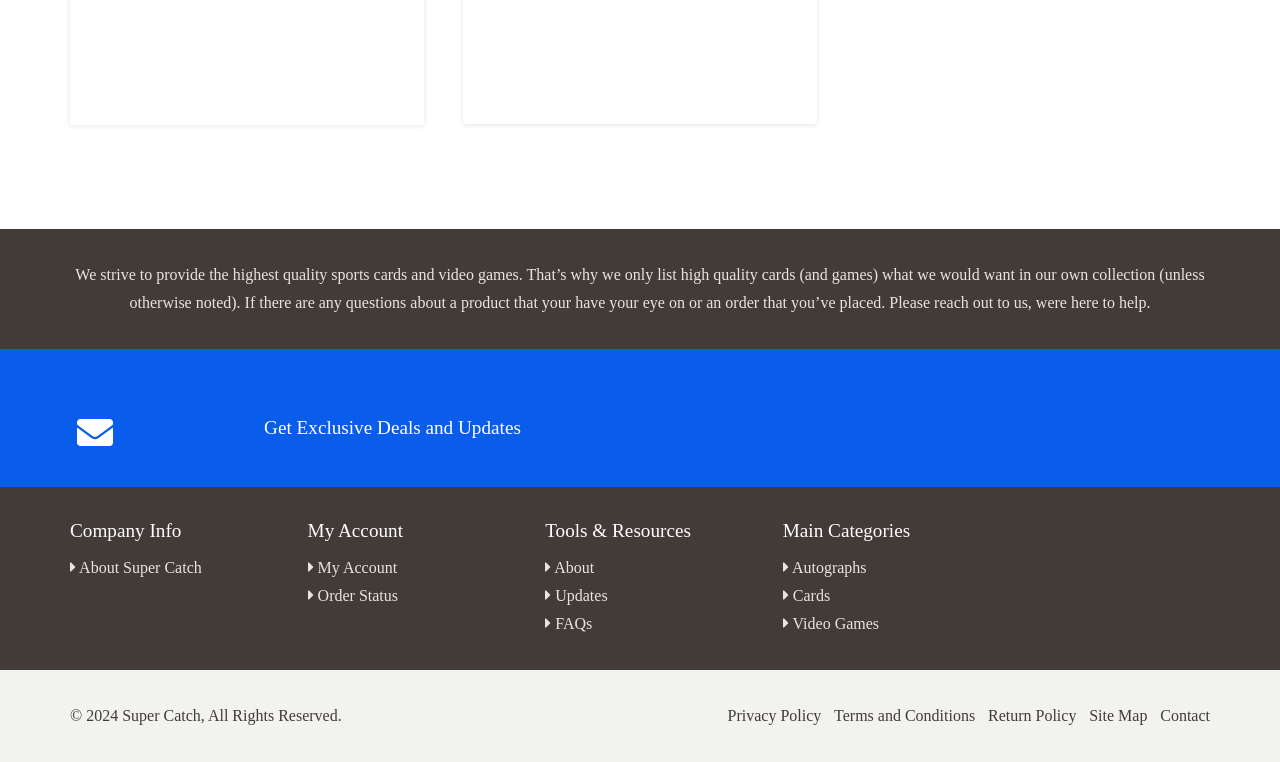Please locate the bounding box coordinates of the element that needs to be clicked to achieve the following instruction: "check 'Independence of the seas casino poker'". The coordinates should be four float numbers between 0 and 1, i.e., [left, top, right, bottom].

None